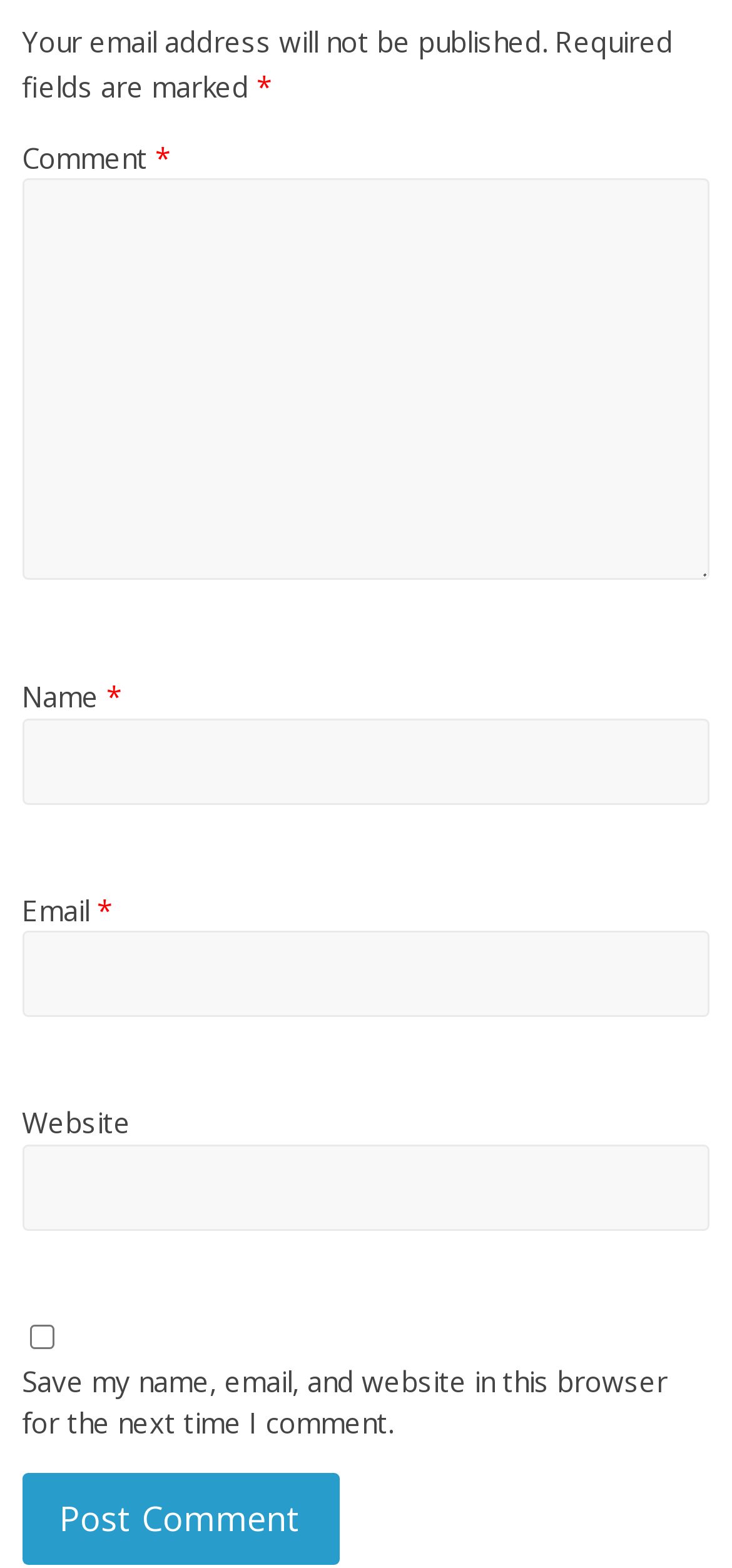Use a single word or phrase to answer the question: What is the label of the last text field?

Website